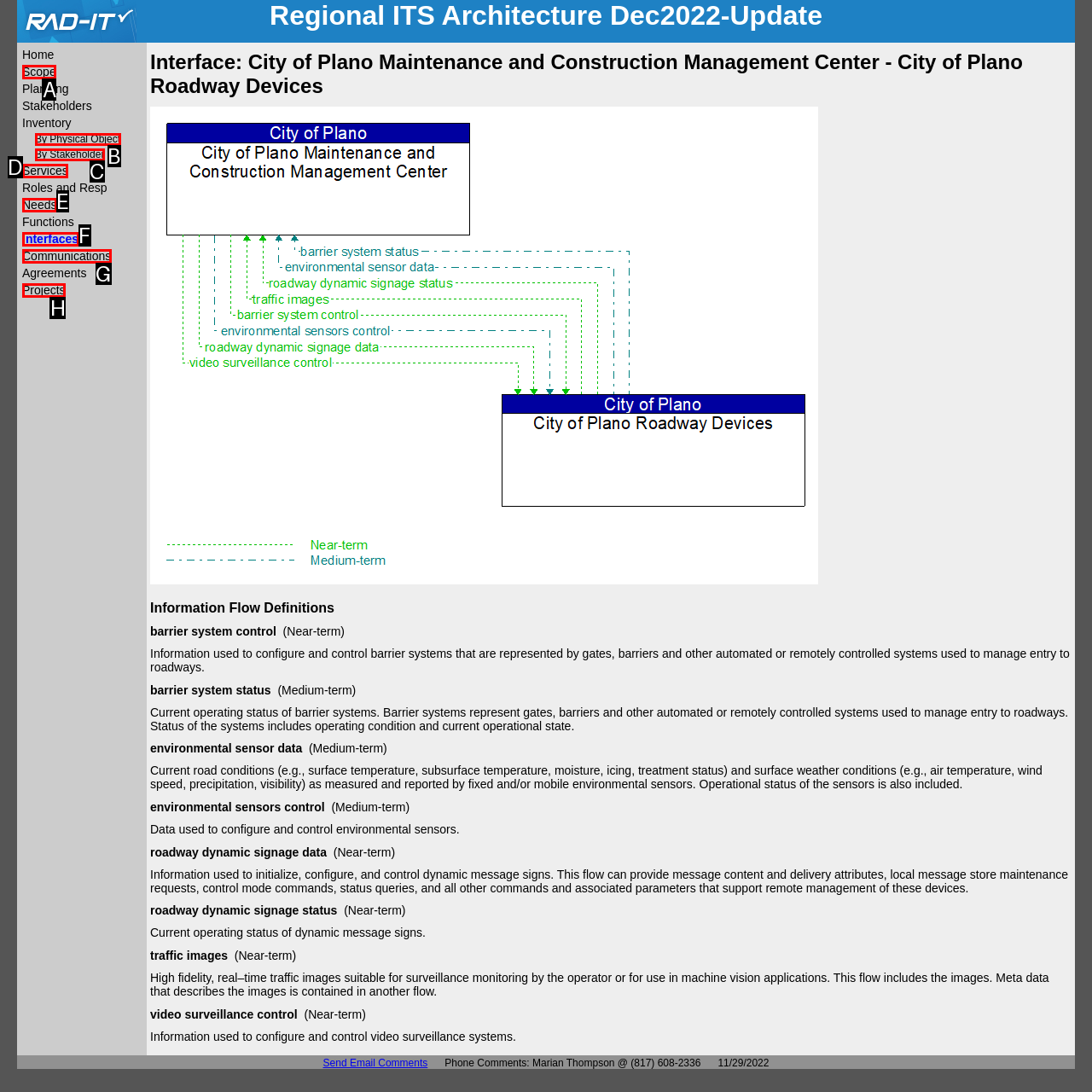Select the option that matches this description: Projects
Answer by giving the letter of the chosen option.

H